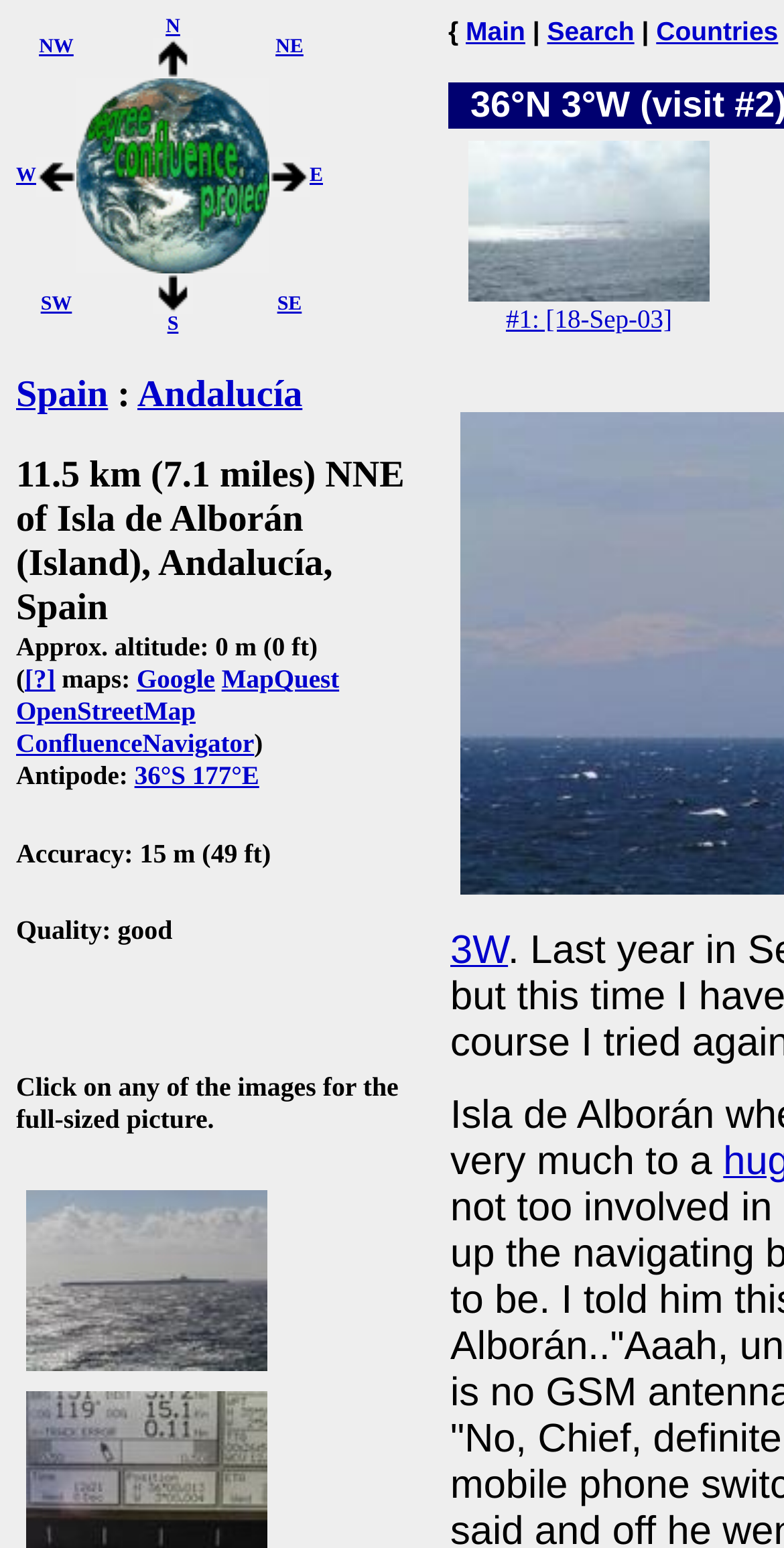Provide a thorough description of the webpage's content and layout.

The webpage is about the Degree Confluence Project, specifically a visit to a confluence point in Spain, Andalucía. At the top, there is a layout table with three cells, containing links to 'W', 'NW N N NE W the Degree Confluence Project E SW S S SE', and 'E'. Below this, there is a heading that reads 'Spain : Andalucía'. 

To the right of the heading, there are three links: 'Spain', 'Andalucía', and another heading that provides information about the confluence point, including its location, altitude, and antipode. This heading also contains links to various mapping services, such as Google Maps, MapQuest, and OpenStreetMap.

Further down, there are three more headings that provide information about the accuracy, quality, and instructions for viewing images. Below these headings, there are two links to images, '#2: Alborán seen from the West resembles to a huge tanker' and '#3: GPS', each accompanied by a thumbnail image.

At the bottom of the page, there are four links: 'Main', 'Search', 'Countries', and a layout table with a link to 'Visit #1: [18-Sep-03] #1: [18-Sep-03]', which also has a thumbnail image.